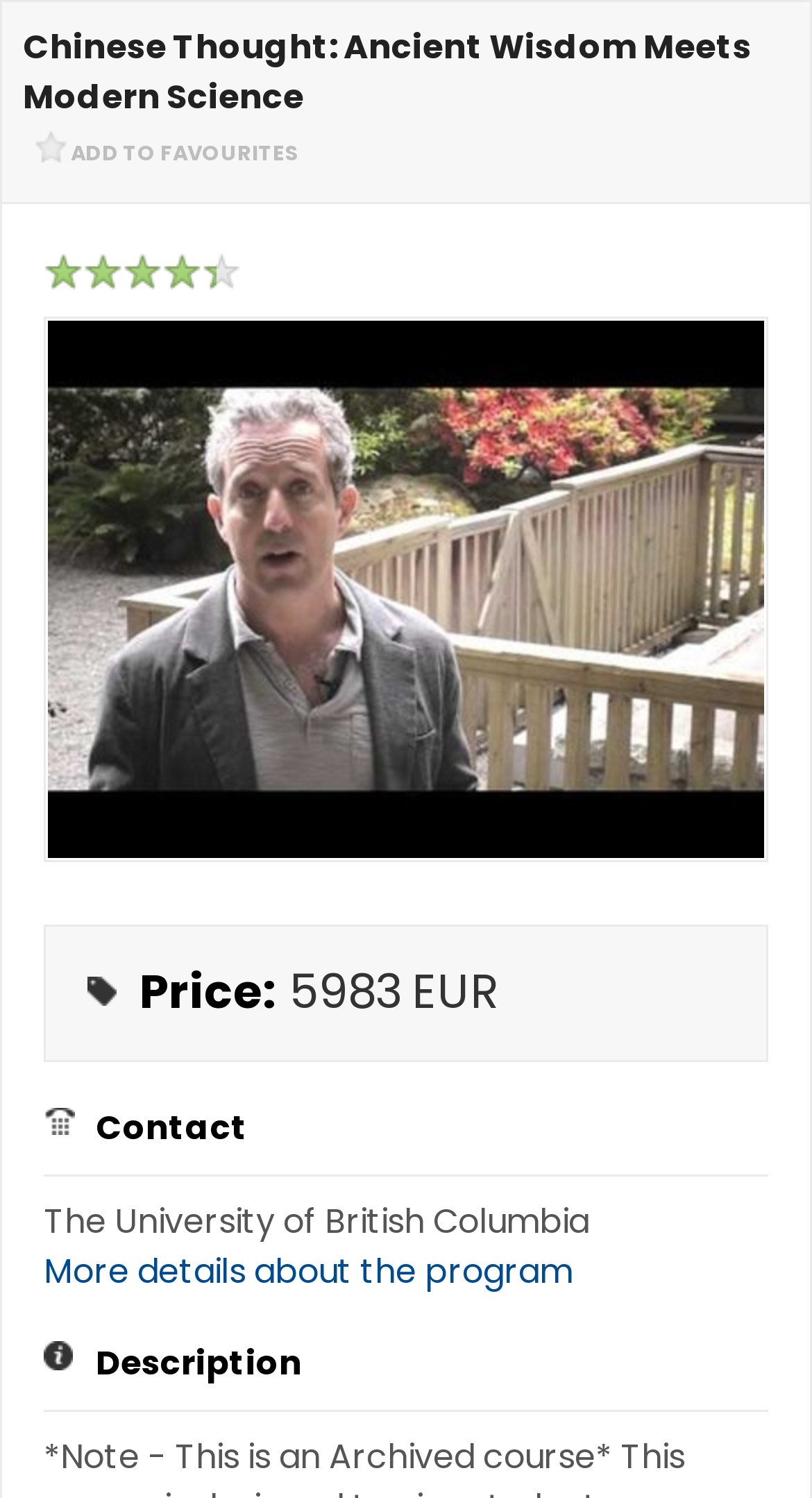What is the price of the course?
Based on the image, provide a one-word or brief-phrase response.

5983 EUR